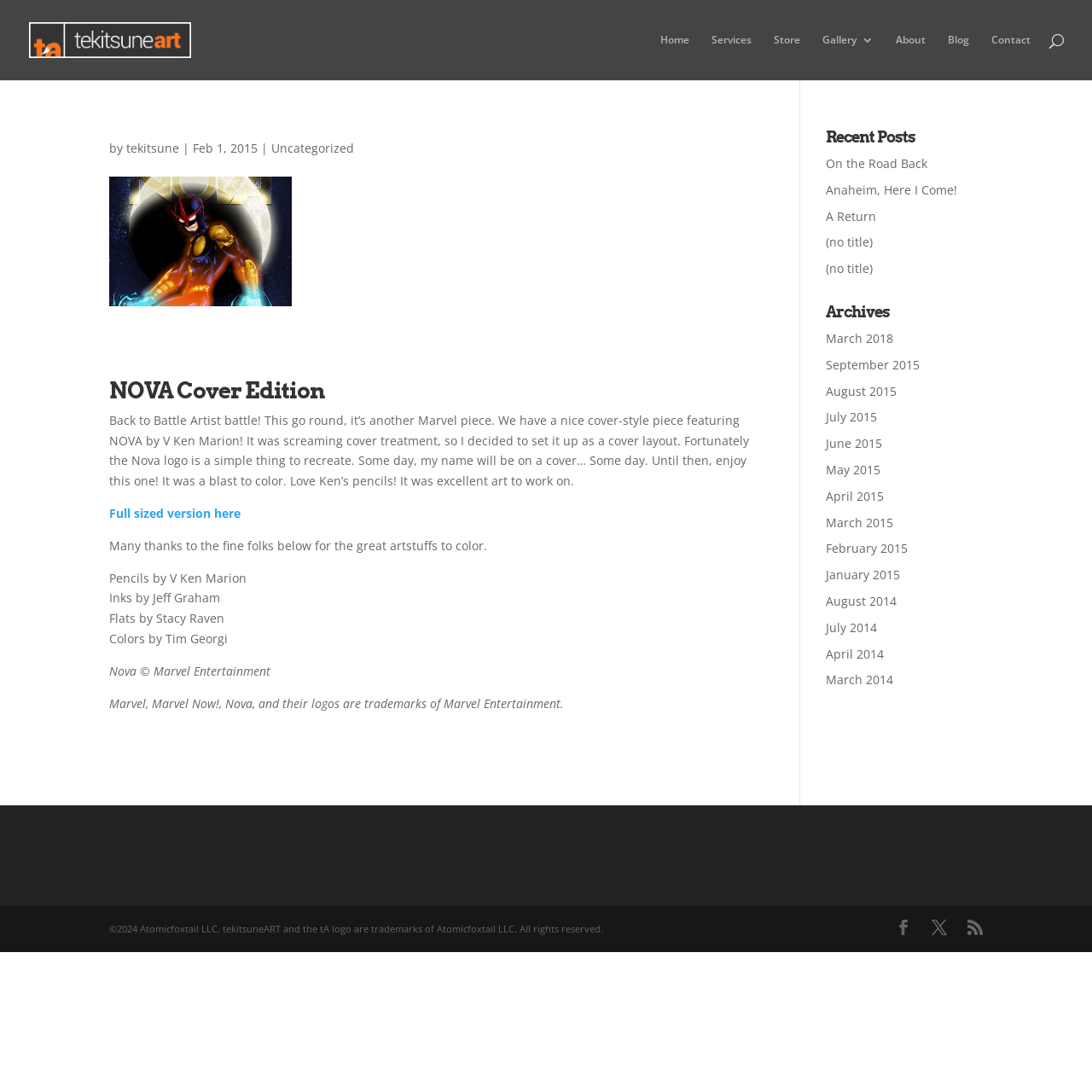What is the date of the blog post?
Kindly offer a detailed explanation using the data available in the image.

The date of the blog post can be found in the StaticText 'Feb 1, 2015' which is located in the article section, and it indicates when the blog post was published.